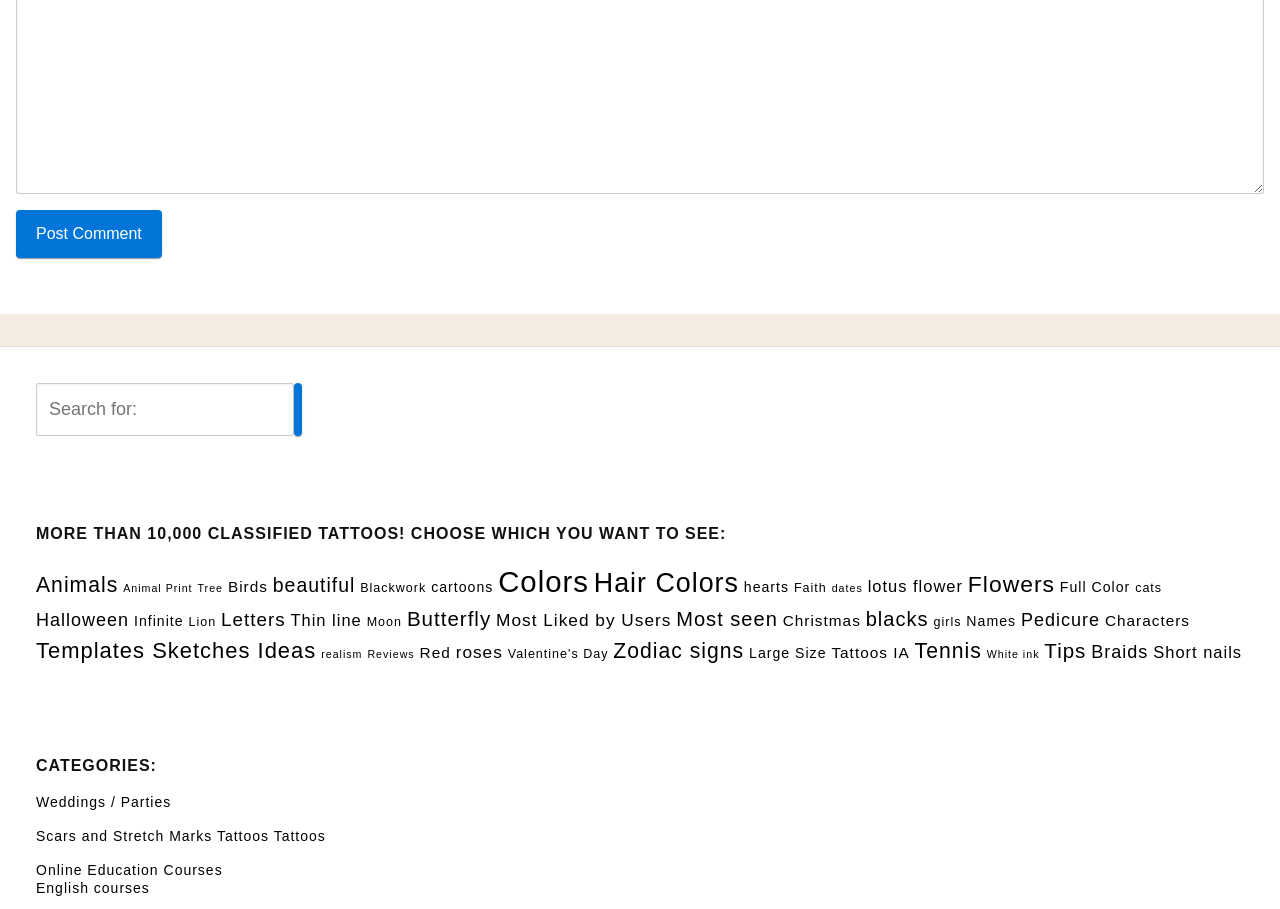Bounding box coordinates are specified in the format (top-left x, top-left y, bottom-right x, bottom-right y). All values are floating point numbers bounded between 0 and 1. Please provide the bounding box coordinate of the region this sentence describes: lotus flower

[0.678, 0.635, 0.752, 0.654]